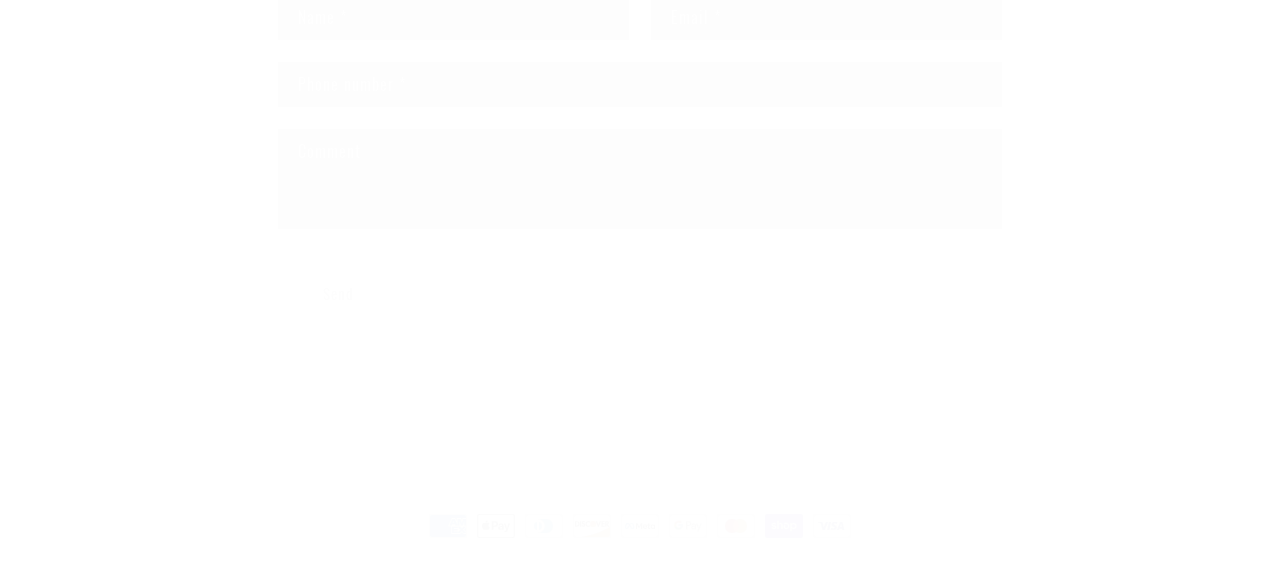Bounding box coordinates are specified in the format (top-left x, top-left y, bottom-right x, bottom-right y). All values are floating point numbers bounded between 0 and 1. Please provide the bounding box coordinate of the region this sentence describes: parent_node: Comment name="contact[Comment]" placeholder="Comment"

[0.217, 0.224, 0.783, 0.399]